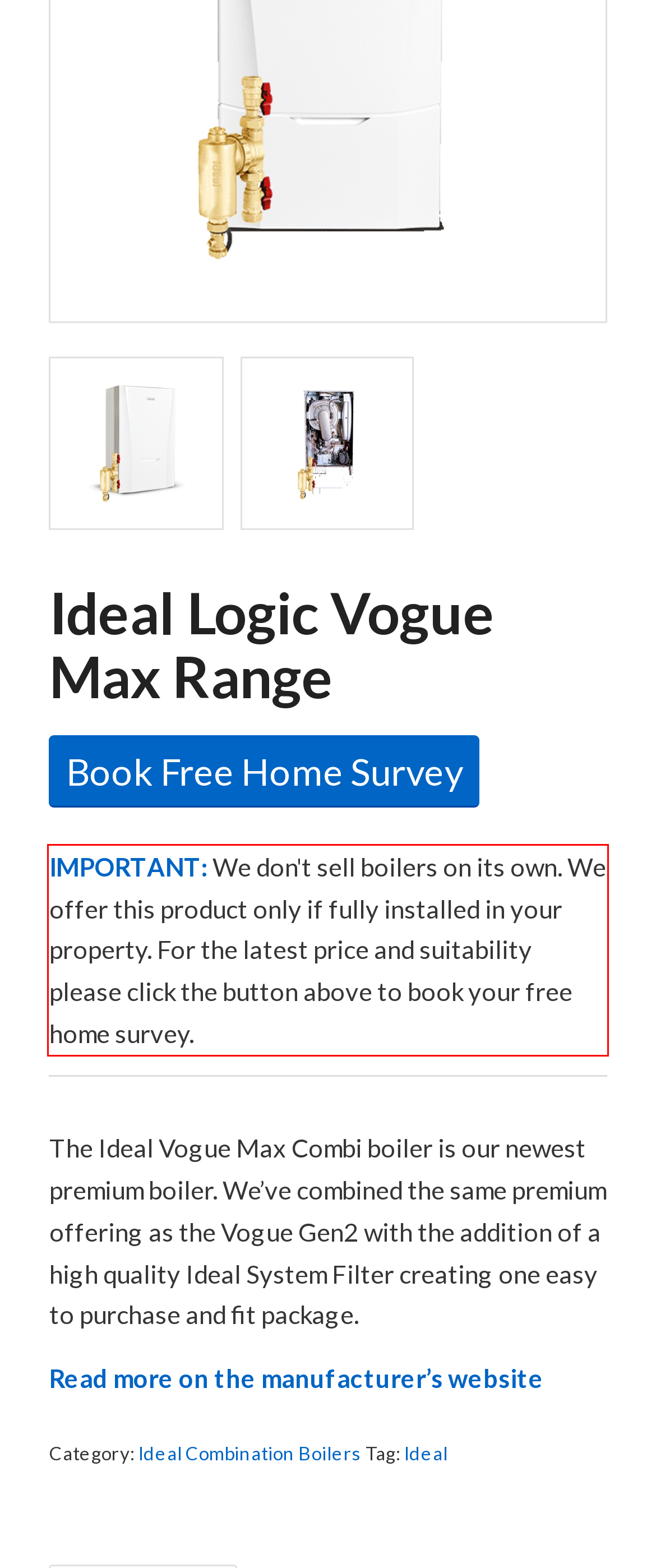From the screenshot of the webpage, locate the red bounding box and extract the text contained within that area.

IMPORTANT: We don't sell boilers on its own. We offer this product only if fully installed in your property. For the latest price and suitability please click the button above to book your free home survey.